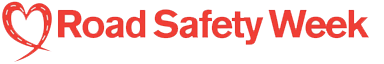What does the heart motif symbolize?
Please give a detailed and elaborate answer to the question.

The heart motif in the logo symbolizes care and concern for safety on the roads, which is the primary objective of the Road Safety Week initiative.